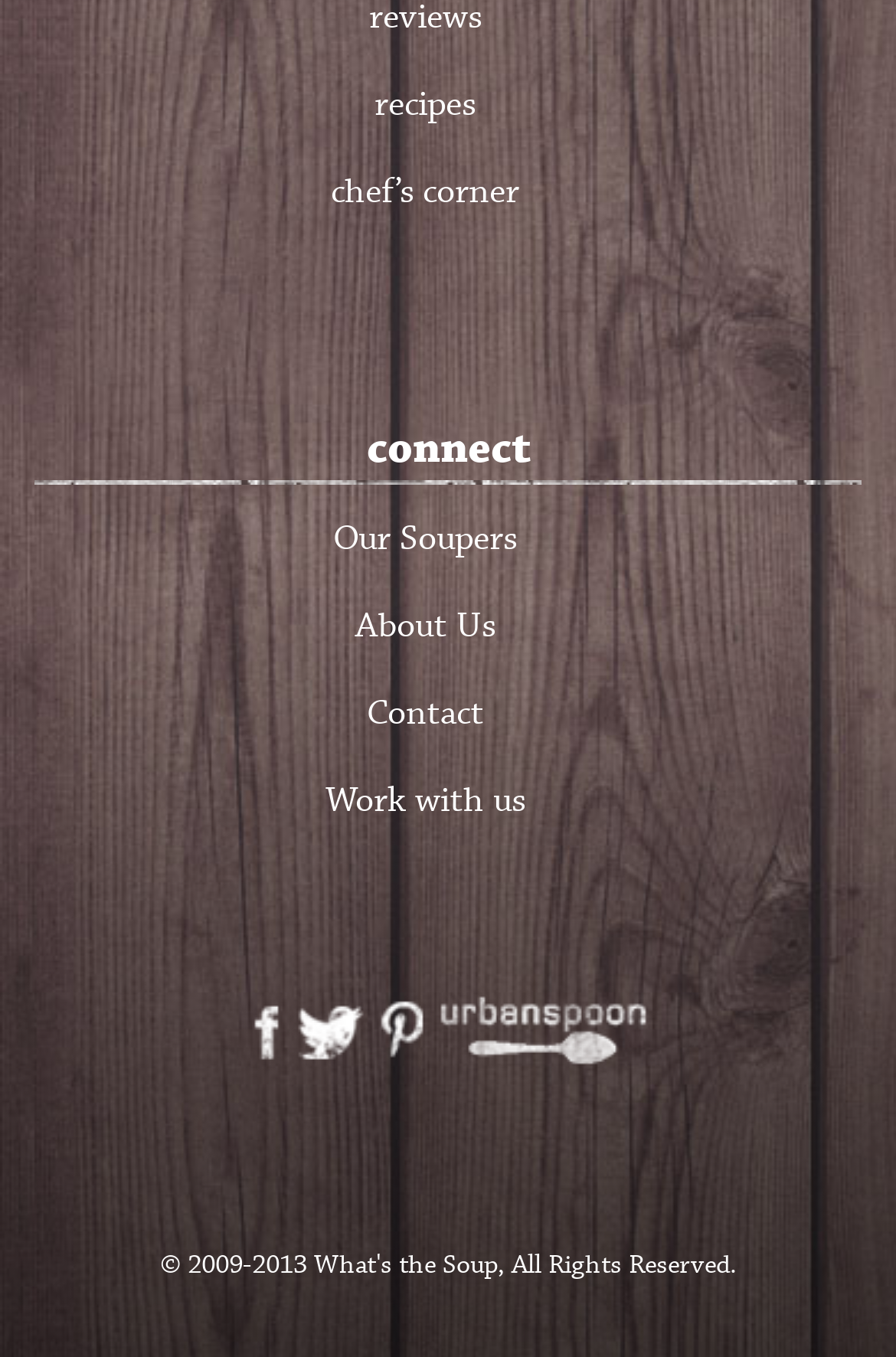What is the last link on the top right?
Respond to the question with a single word or phrase according to the image.

Work with us